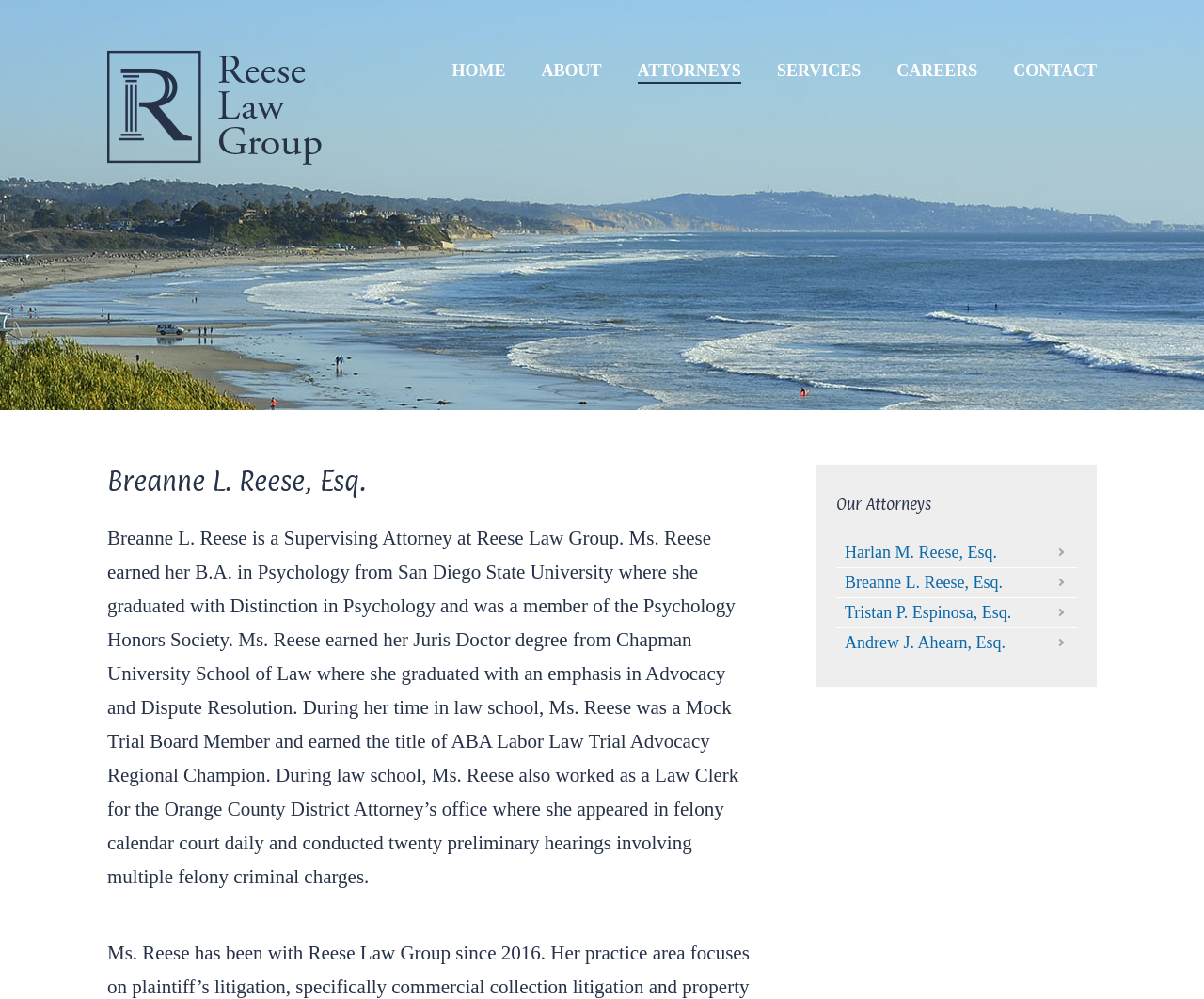Locate the UI element that matches the description Harlan M. Reese, Esq. in the webpage screenshot. Return the bounding box coordinates in the format (top-left x, top-left y, bottom-right x, bottom-right y), with values ranging from 0 to 1.

[0.702, 0.539, 0.888, 0.568]